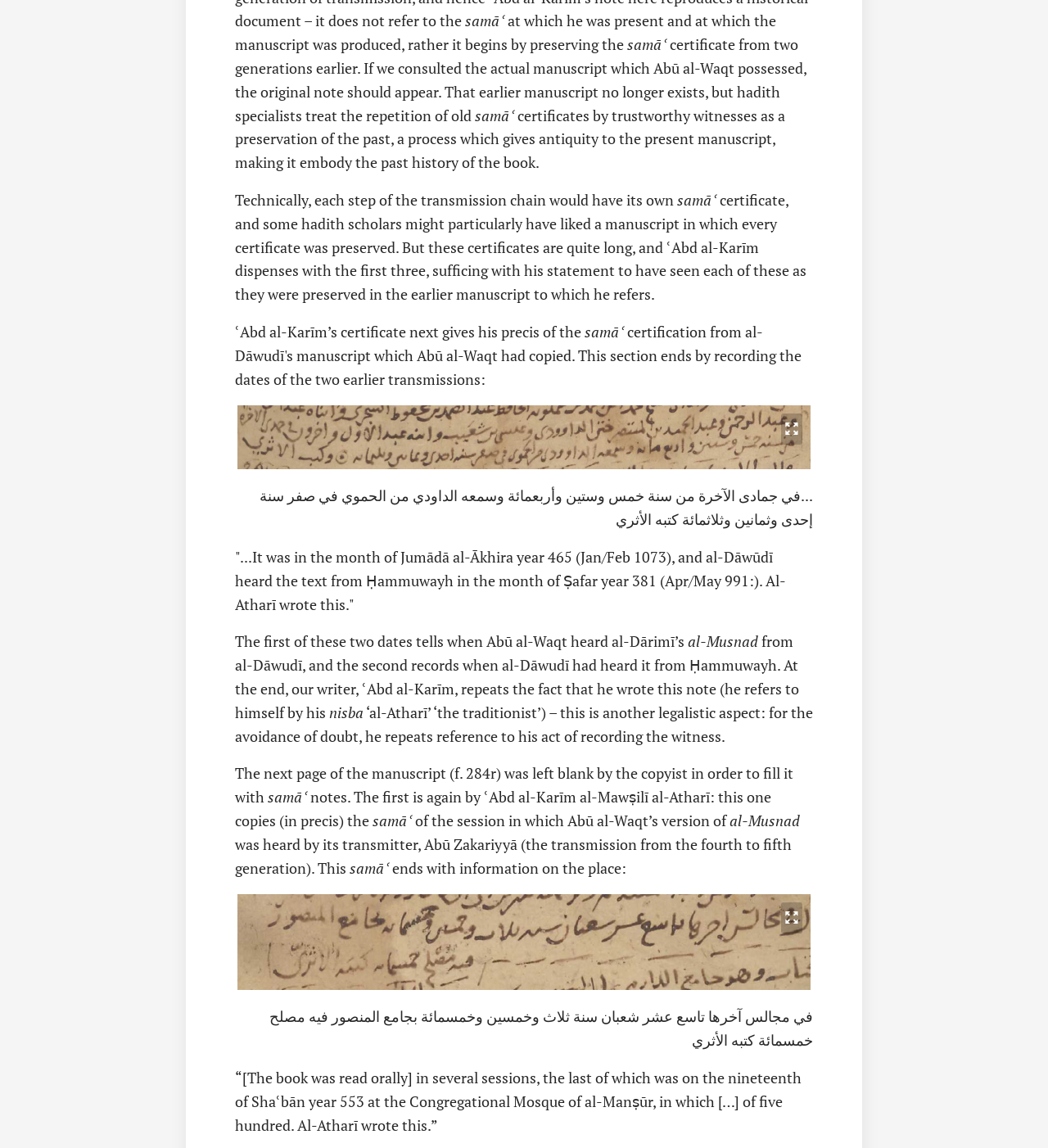What is the name of the book mentioned?
Please provide a comprehensive answer based on the details in the screenshot.

The name of the book mentioned is 'al-Musnad' which is mentioned in the text as 'Abū al-Waqt heard al-Dārimī’s al-Musnad from al-Dāwudī'.